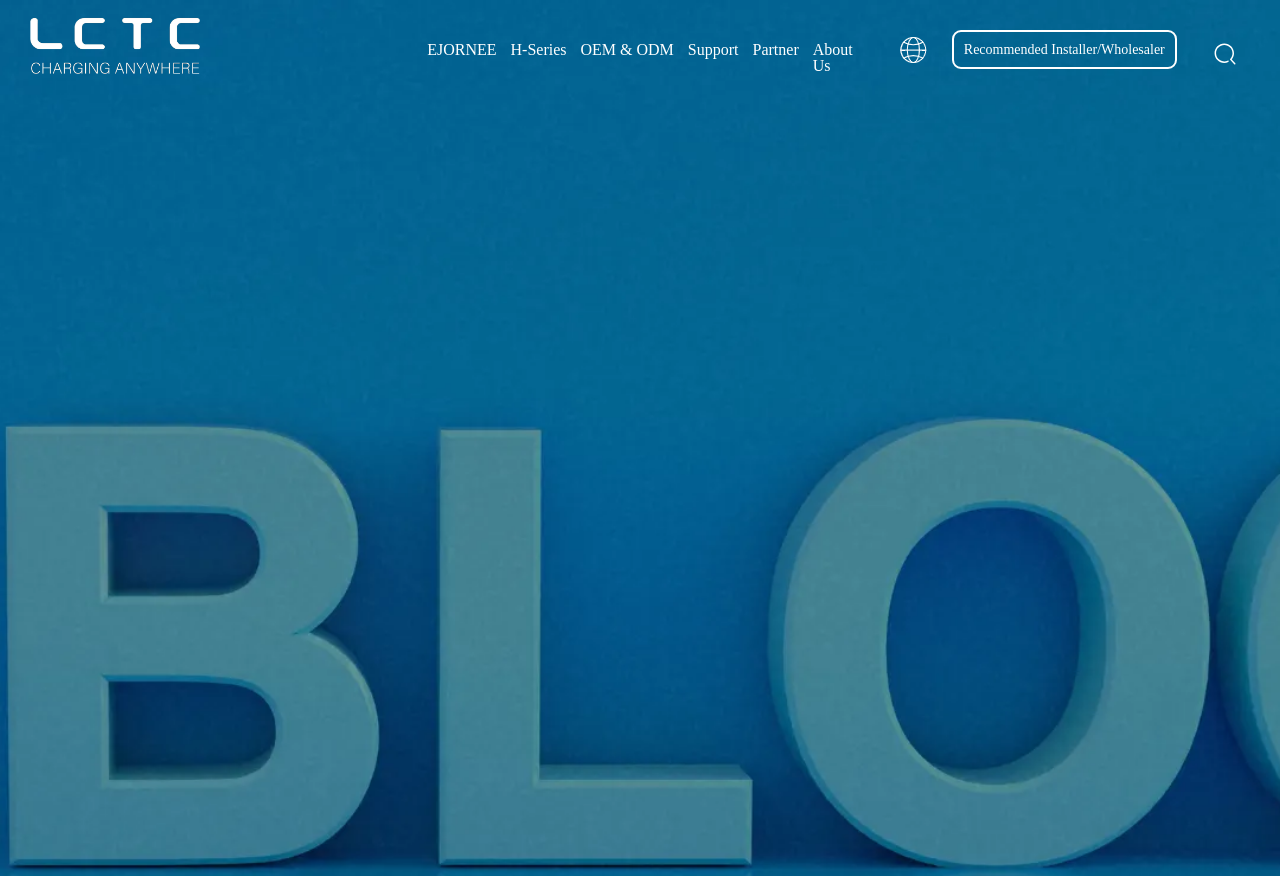Please identify the bounding box coordinates of the area that needs to be clicked to fulfill the following instruction: "click the brand logo."

[0.023, 0.019, 0.156, 0.086]